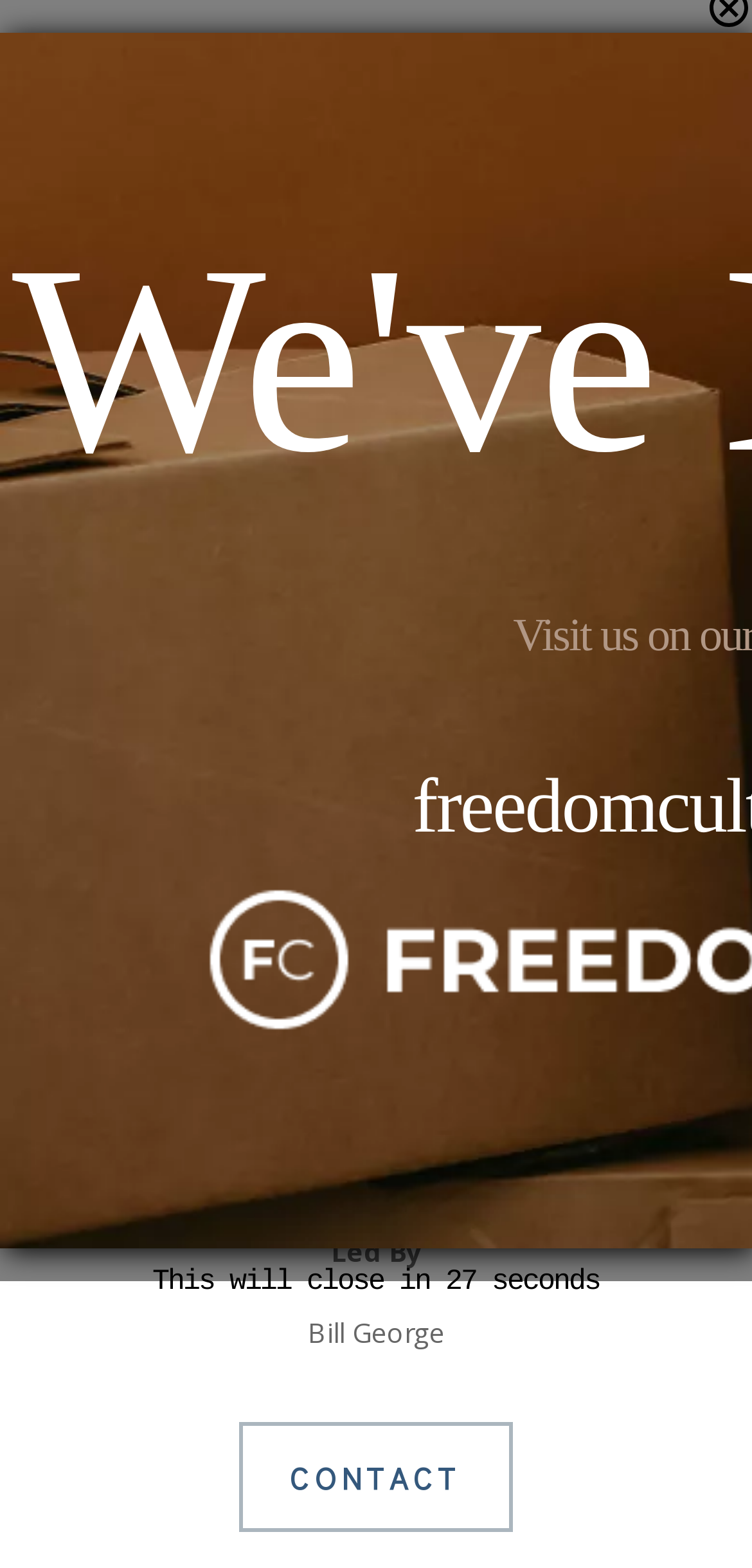Provide an in-depth caption for the elements present on the webpage.

The webpage is about Healing Rooms, a service provided by Voice of Triumph. At the top left, there is a link and an image, both labeled "Voice of Triumph". Below this, there is a search bar that spans almost the entire width of the page. 

The main content of the page is divided into sections. The first section has three headings, "Healing Rooms", "HEALING ROOMS", and "COME EXPECTING YOUR MIRACLE", which are stacked on top of each other, with the first one being the largest and the last one being the smallest. 

Below these headings, there is a paragraph of text that explains the purpose of the Healing Rooms, which is to provide prayer for healing of body, soul, or spirit. The text also mentions the schedule and location of the service, as well as an invitation to contact the team if there are any questions. 

To the right of this paragraph, there is a section that lists the leader of the Healing Rooms, Bill George, with a label "Led By" above his name. 

At the bottom of the page, there is a link to "CONTACT" and a countdown timer that shows the number of seconds until the page closes.